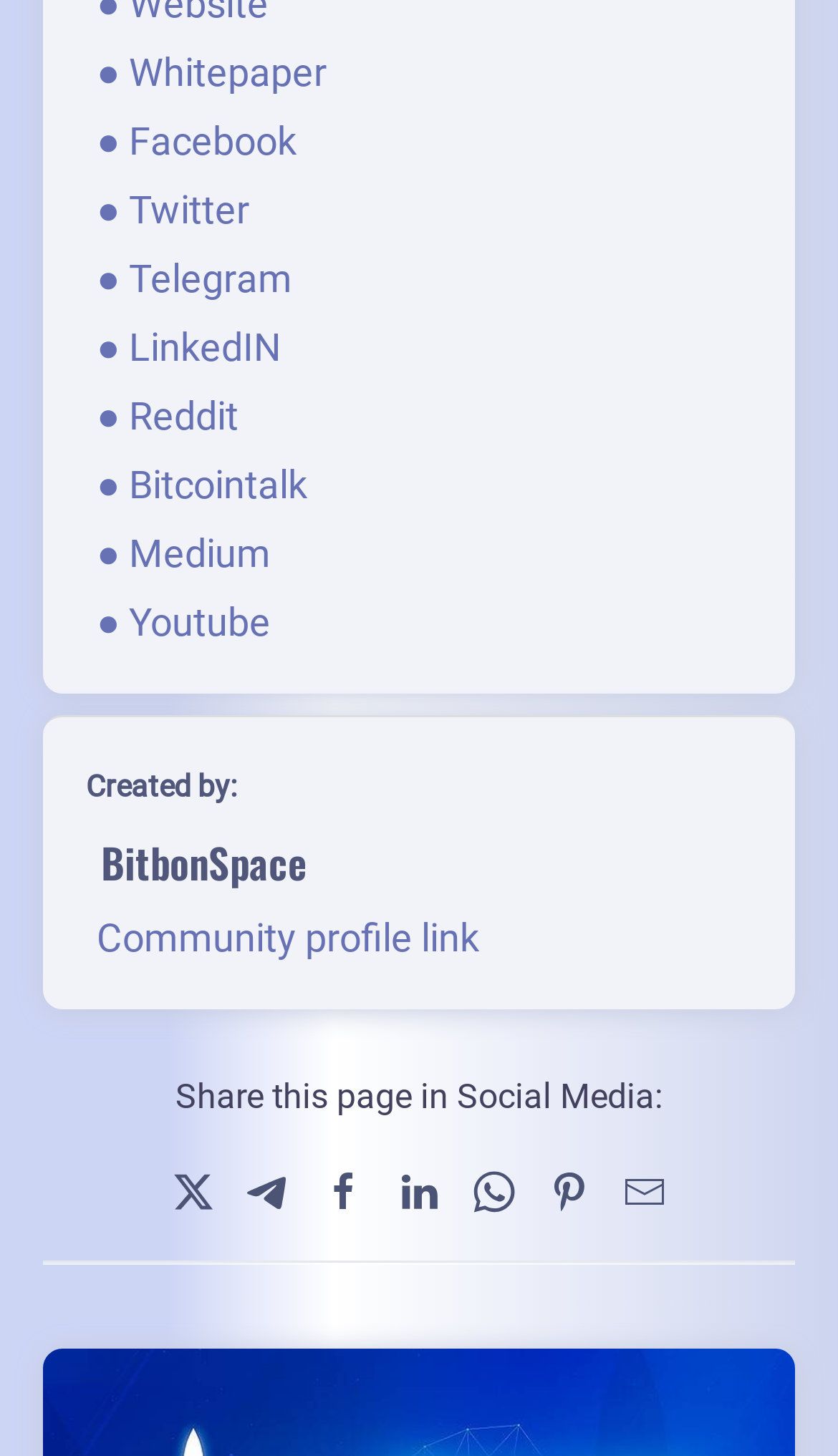Please provide the bounding box coordinates for the element that needs to be clicked to perform the instruction: "Share this page on Linkedin". The coordinates must consist of four float numbers between 0 and 1, formatted as [left, top, right, bottom].

[0.474, 0.804, 0.526, 0.834]